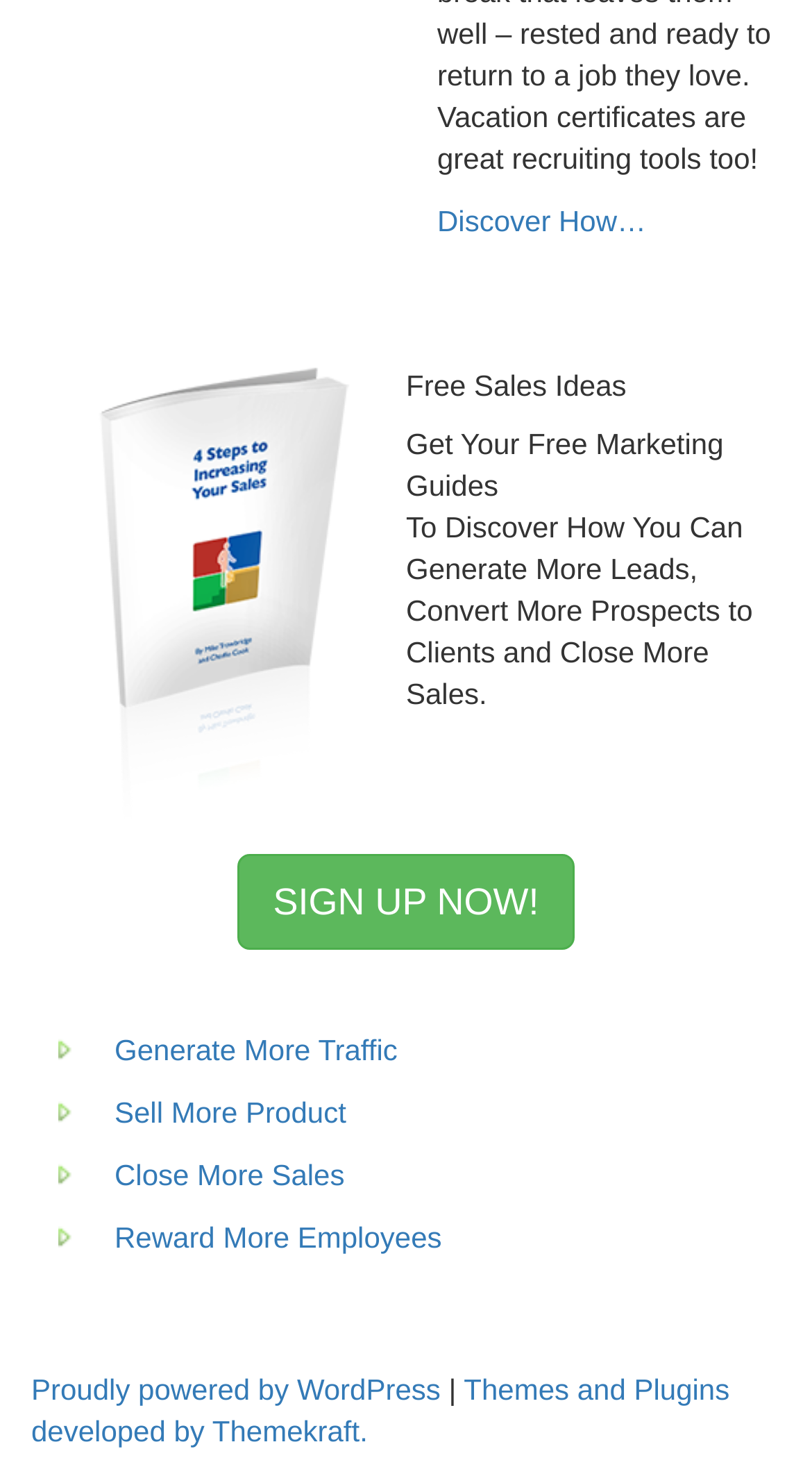Determine the bounding box coordinates for the HTML element described here: "Donate to Signs World Evangelism".

None